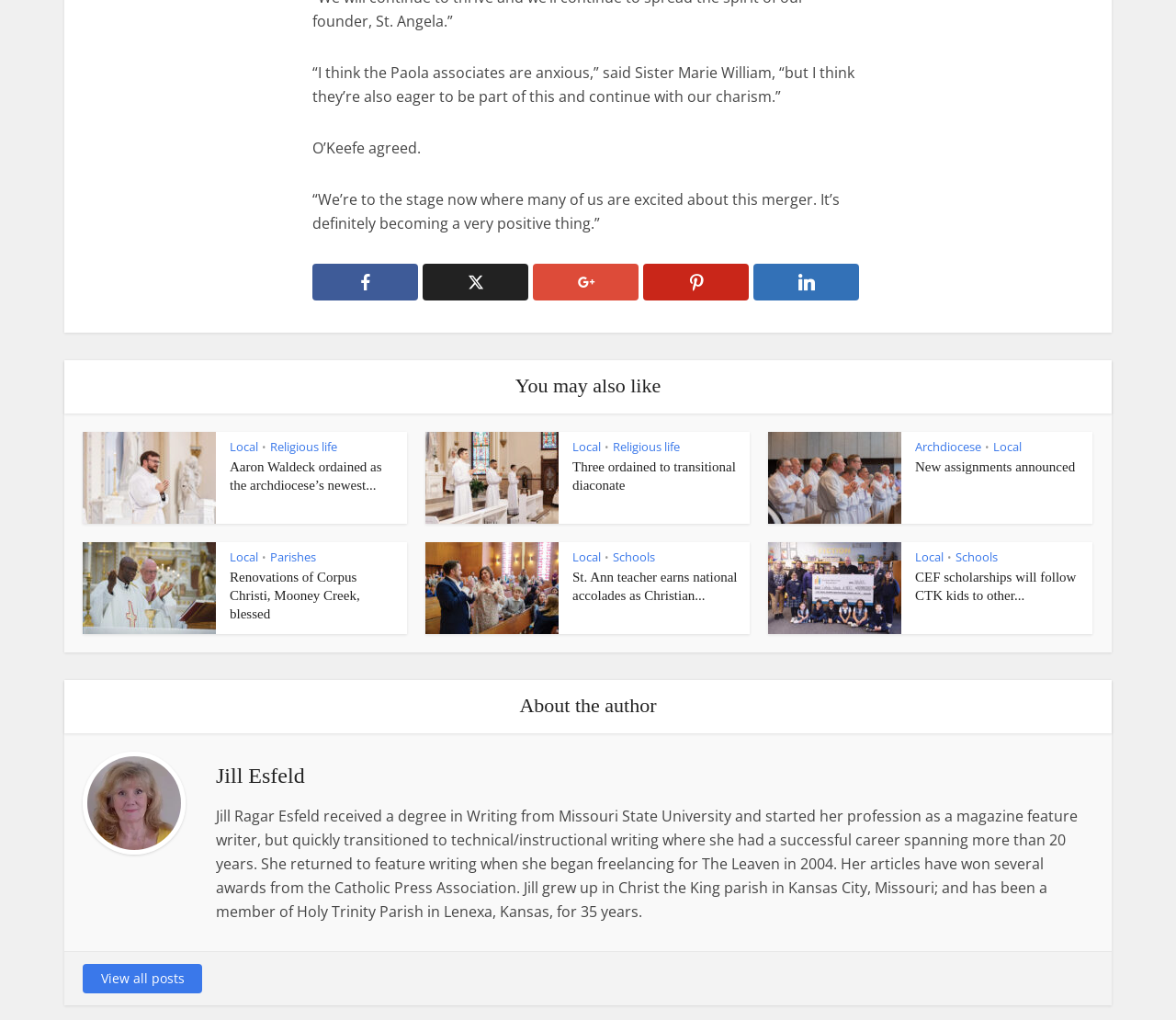What is the author's profession? Analyze the screenshot and reply with just one word or a short phrase.

Writer